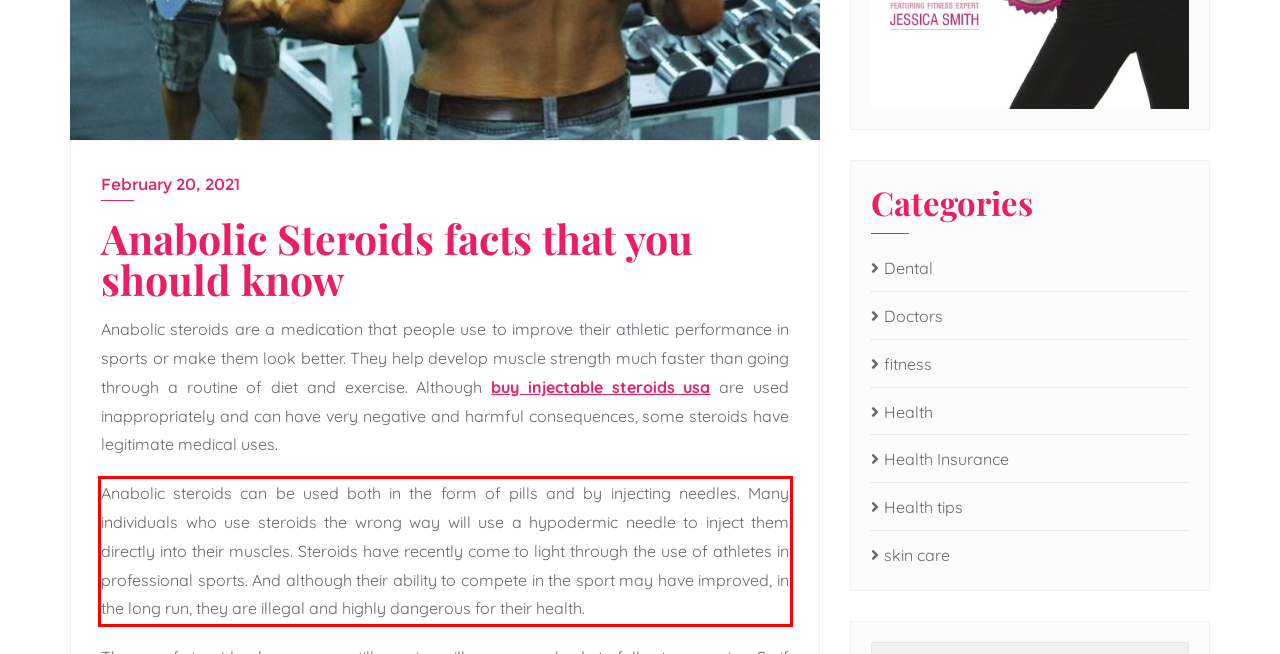View the screenshot of the webpage and identify the UI element surrounded by a red bounding box. Extract the text contained within this red bounding box.

Anabolic steroids can be used both in the form of pills and by injecting needles. Many individuals who use steroids the wrong way will use a hypodermic needle to inject them directly into their muscles. Steroids have recently come to light through the use of athletes in professional sports. And although their ability to compete in the sport may have improved, in the long run, they are illegal and highly dangerous for their health.